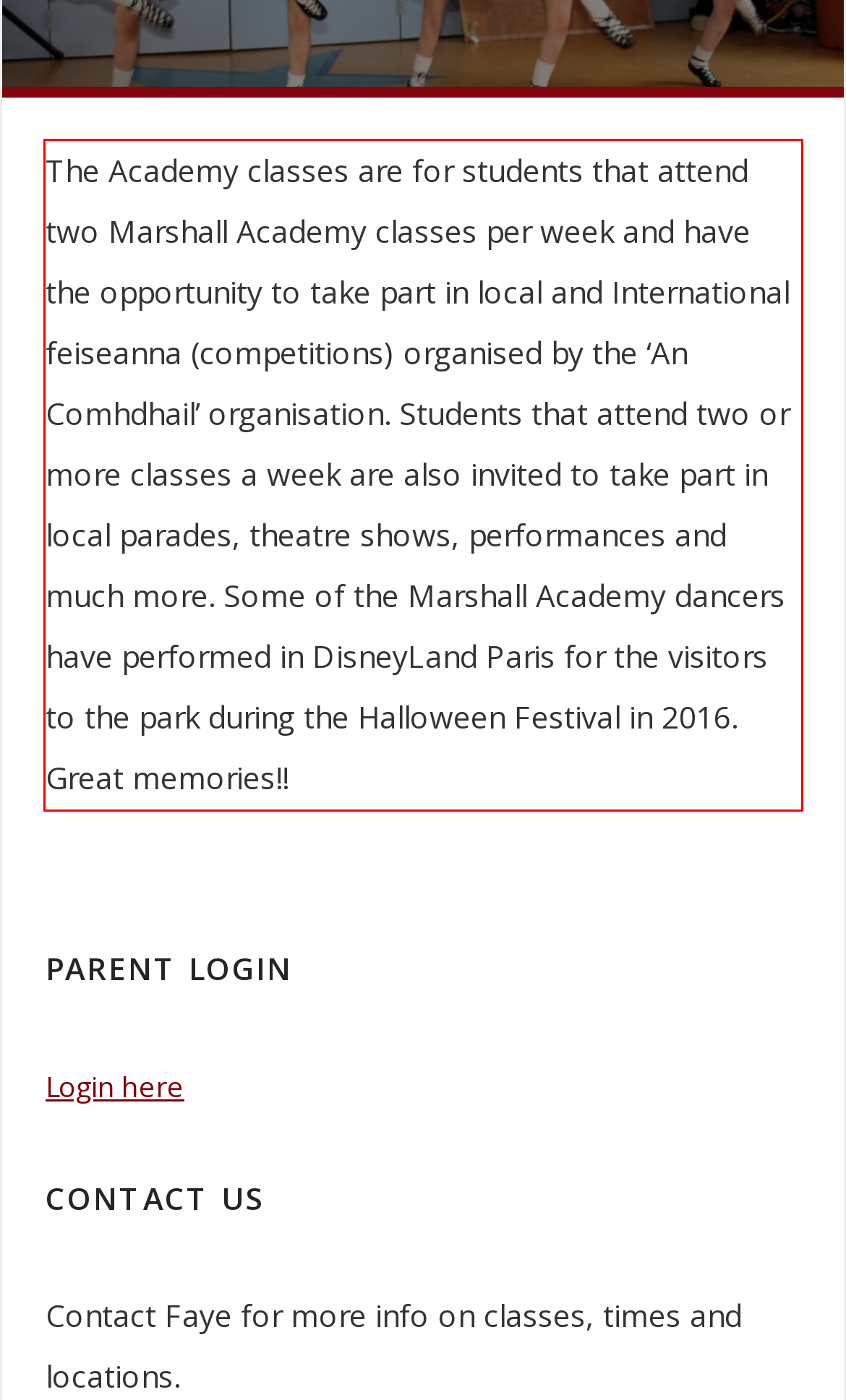Observe the screenshot of the webpage that includes a red rectangle bounding box. Conduct OCR on the content inside this red bounding box and generate the text.

The Academy classes are for students that attend two Marshall Academy classes per week and have the opportunity to take part in local and International feiseanna (competitions) organised by the ‘An Comhdhail’ organisation. Students that attend two or more classes a week are also invited to take part in local parades, theatre shows, performances and much more. Some of the Marshall Academy dancers have performed in DisneyLand Paris for the visitors to the park during the Halloween Festival in 2016. Great memories!!